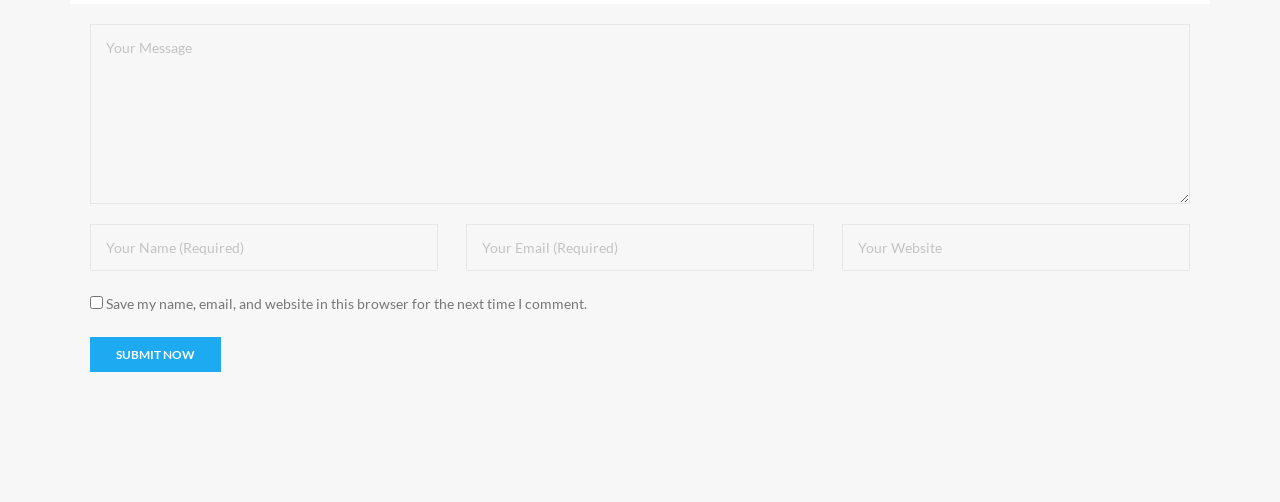What information is required to submit a comment?
Provide an in-depth answer to the question, covering all aspects.

The textboxes for 'Your Name (Required)' and 'Your Email (Required)' have the 'required' attribute set to True, indicating that this information is necessary to submit a comment. Additionally, the 'Your Message' textbox is also required, as it is the primary input for the comment.